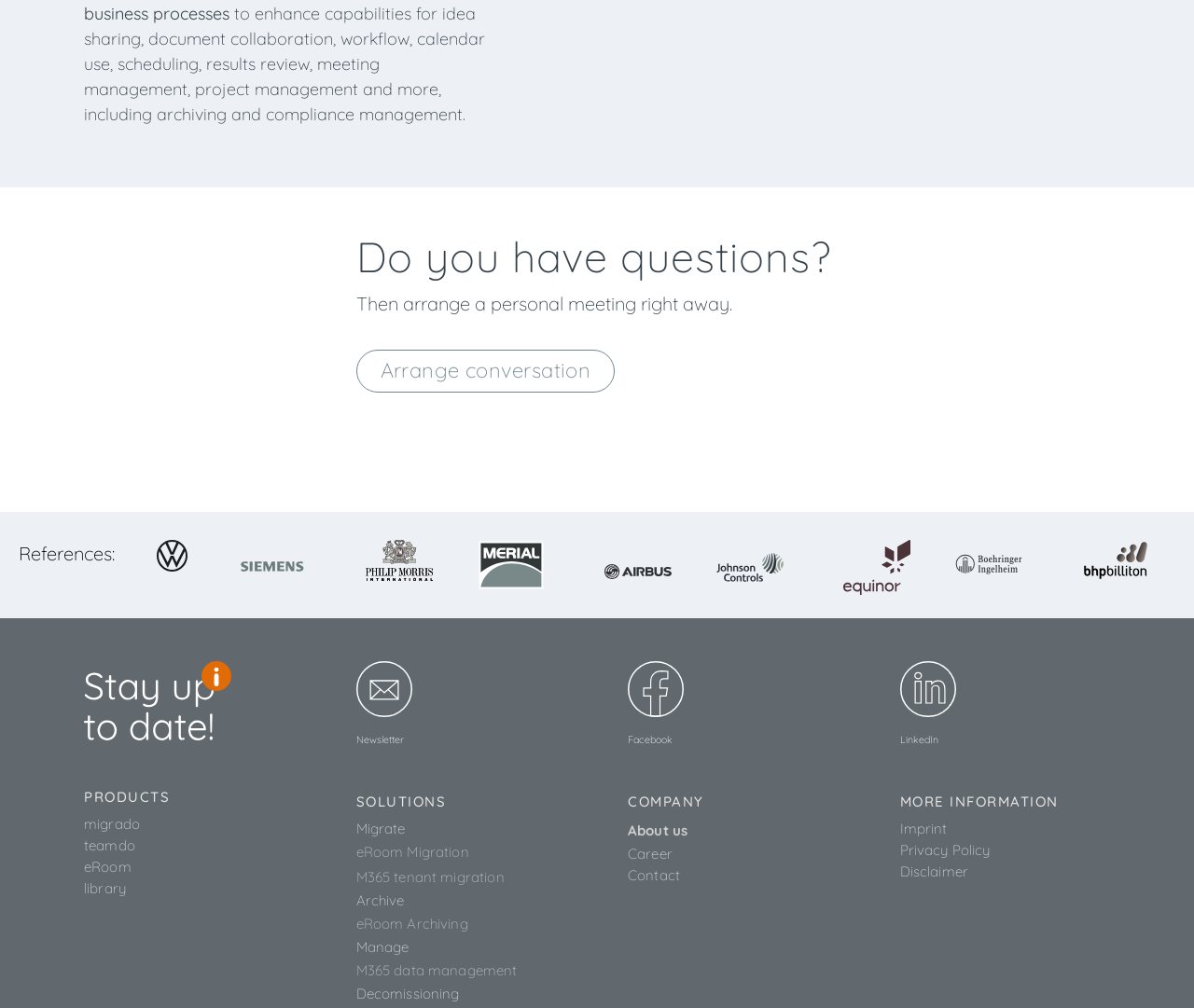What is the name of the first product listed under 'PRODUCTS'?
Provide an in-depth answer to the question, covering all aspects.

The link element with ID 796 has the text 'migrado', which is the first product listed under the 'PRODUCTS' heading.